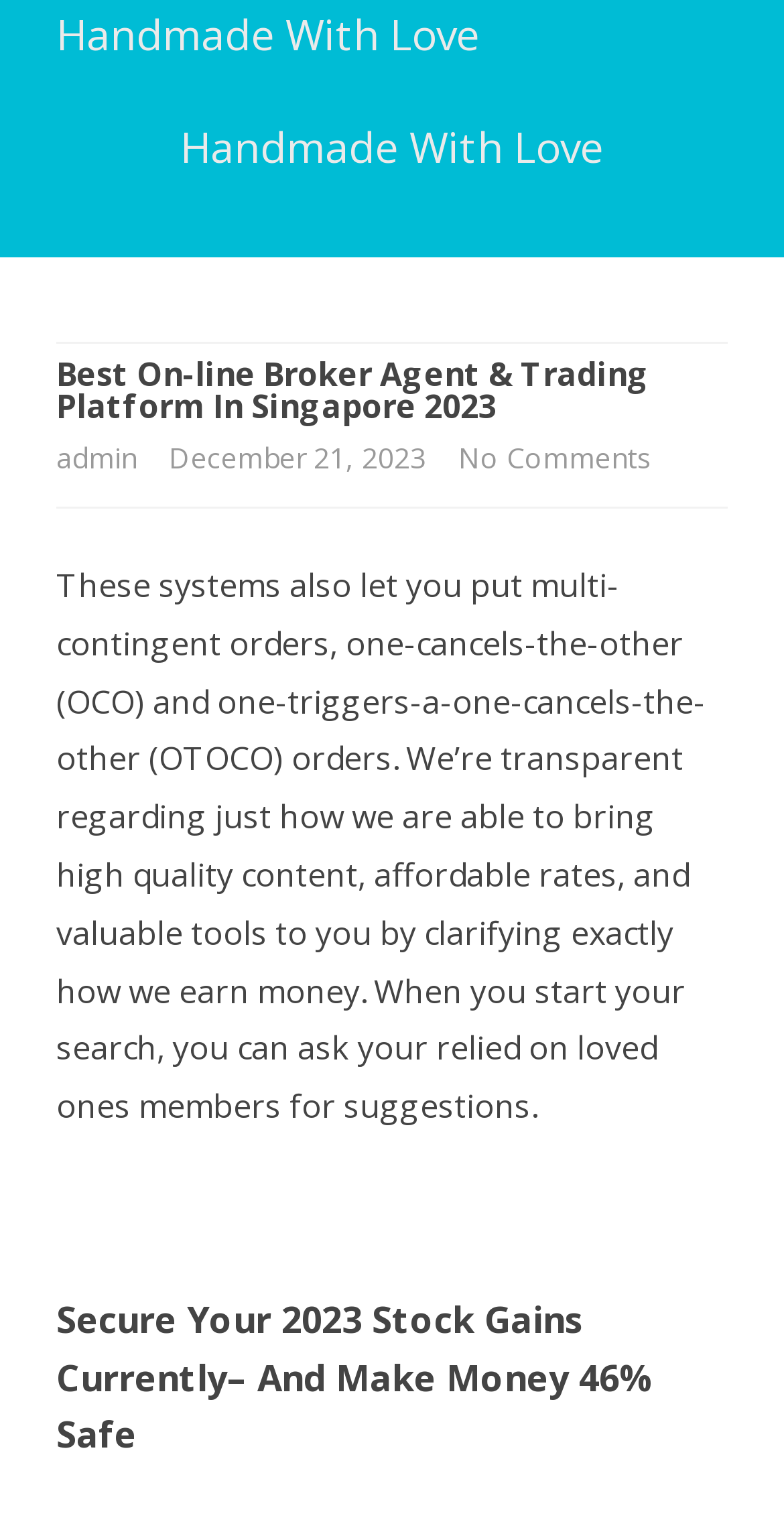What type of orders can be placed on this platform?
Please respond to the question thoroughly and include all relevant details.

According to the webpage content, the platform allows users to place multi-contingent orders, including one-cancels-the-other (OCO) and one-triggers-a-one-cancels-the-other (OTOCO) orders, as stated in the text 'These systems also let you put multi-contingent orders, one-cancels-the-other (OCO) and one-triggers-a-one-cancels-the-other (OTOCO) orders'.